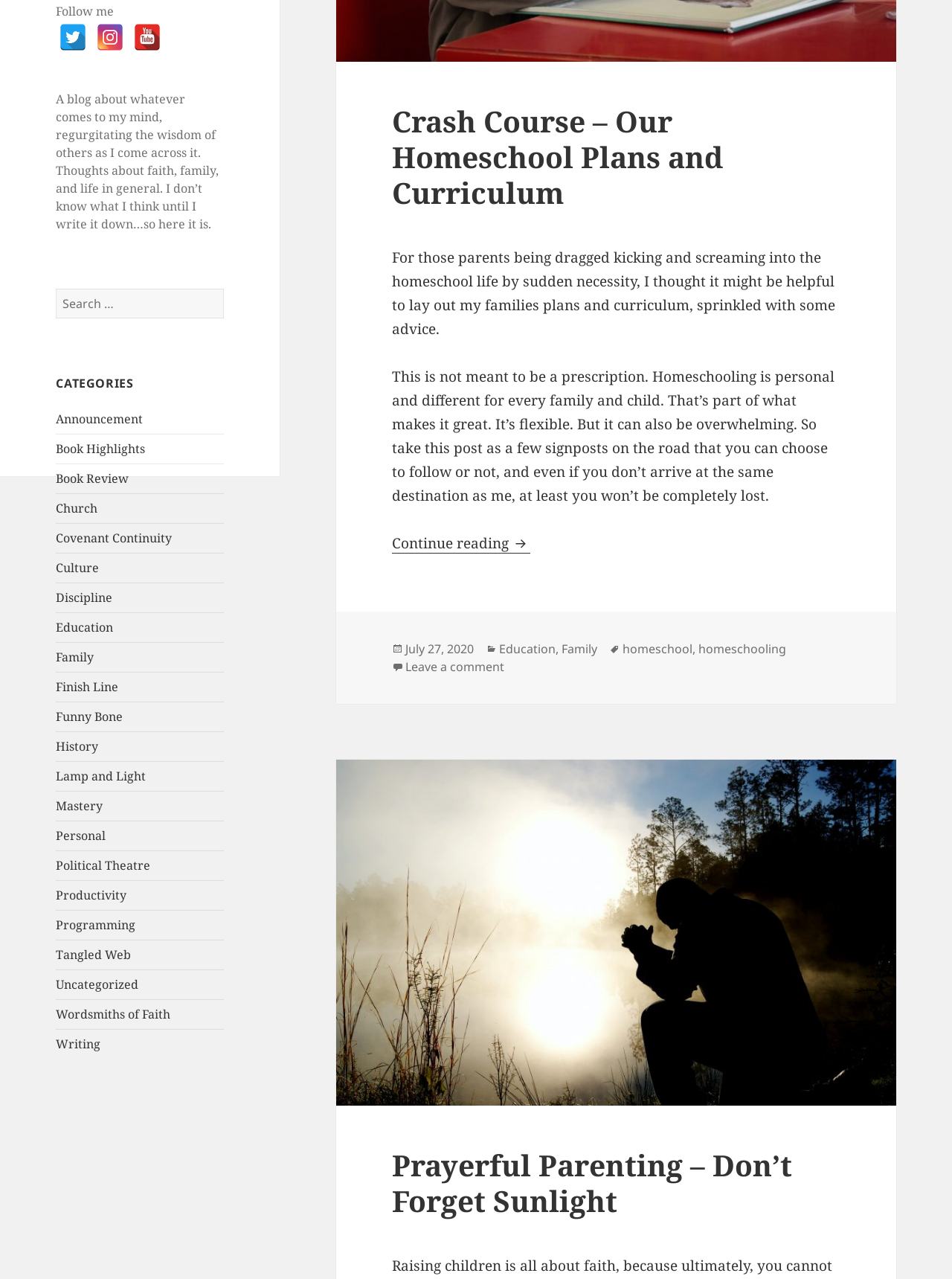Using the given element description, provide the bounding box coordinates (top-left x, top-left y, bottom-right x, bottom-right y) for the corresponding UI element in the screenshot: Funny Bone

[0.059, 0.554, 0.129, 0.567]